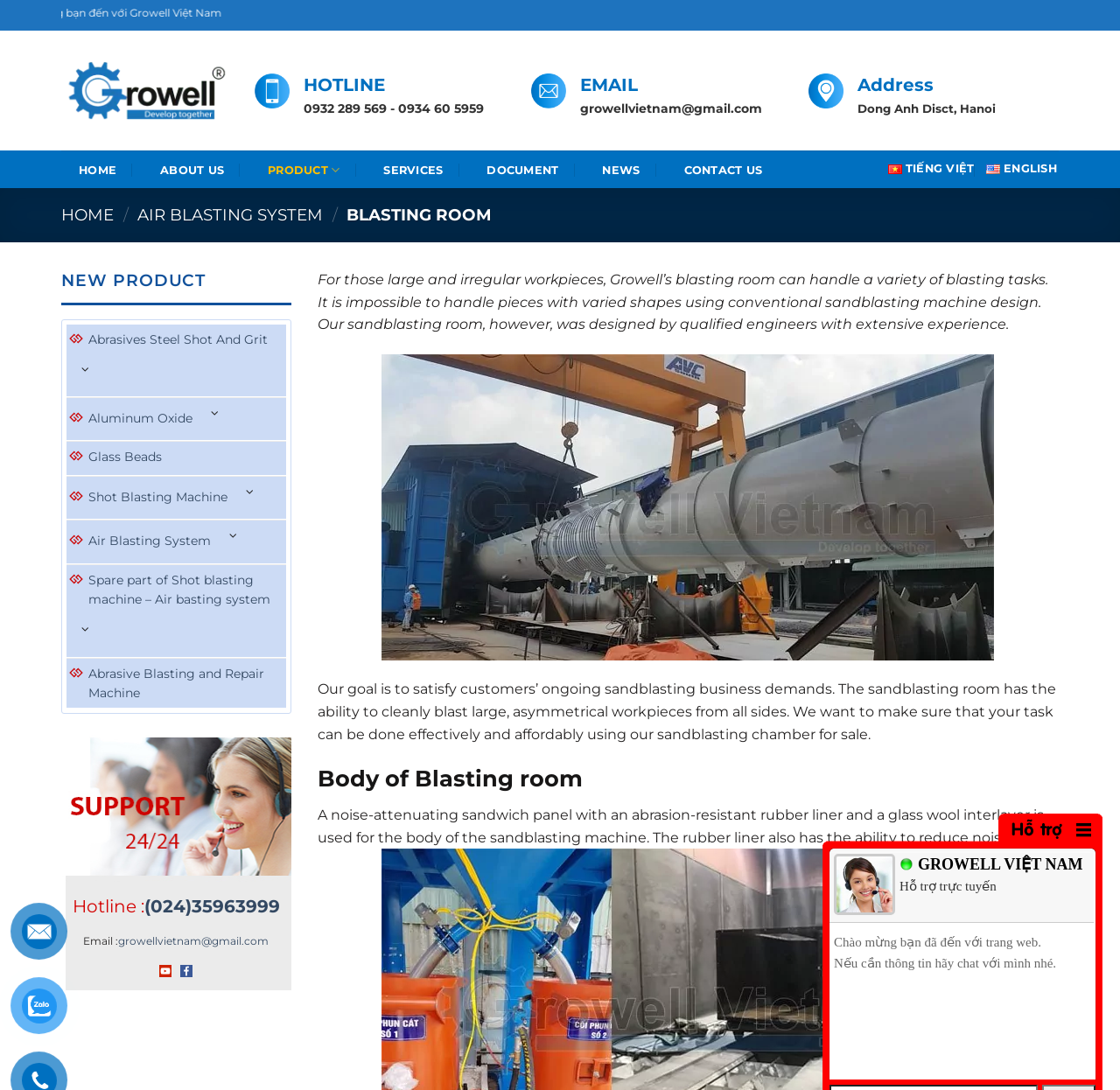From the webpage screenshot, predict the bounding box coordinates (top-left x, top-left y, bottom-right x, bottom-right y) for the UI element described here: Air Blasting System

[0.123, 0.188, 0.288, 0.206]